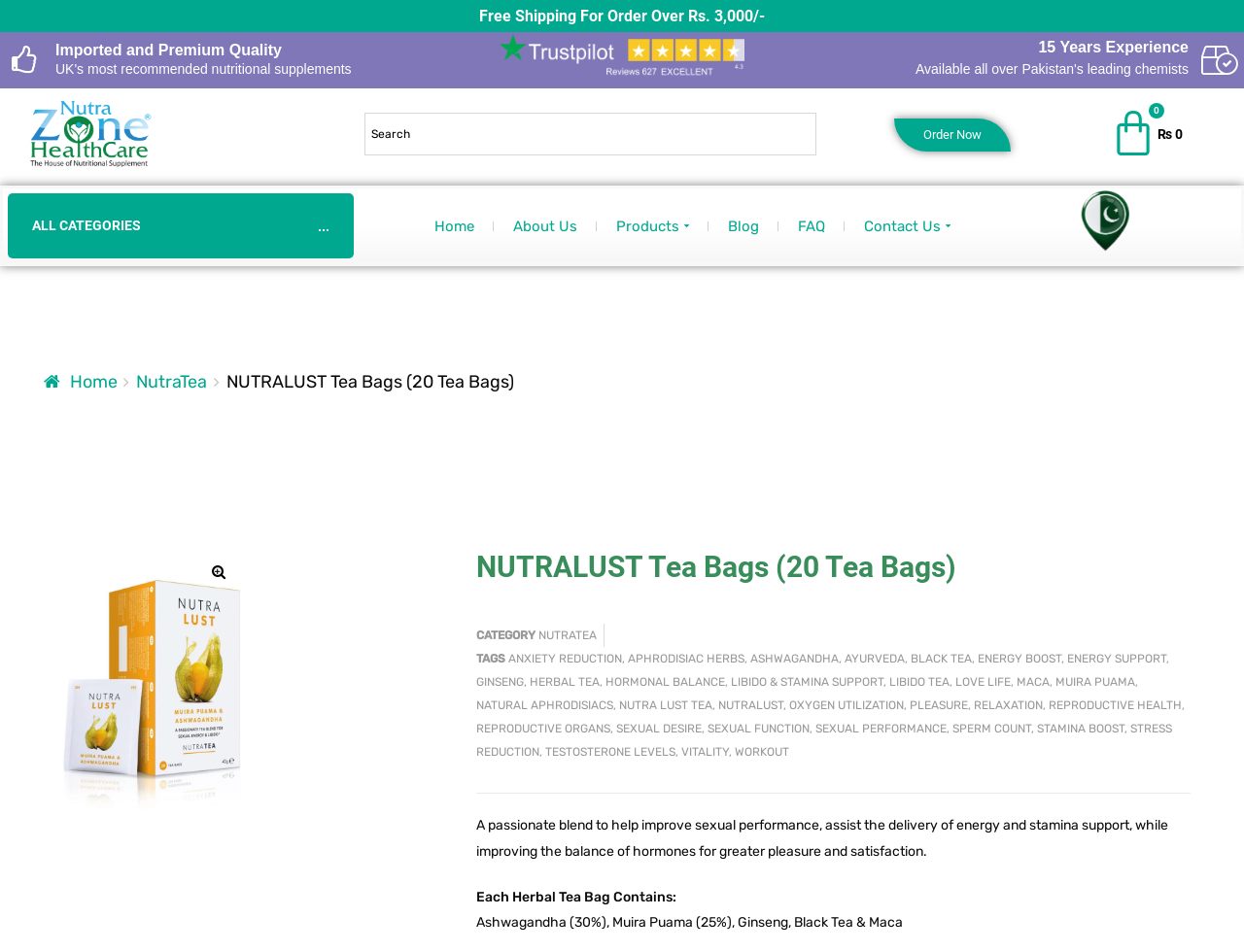How many tea bags are in the product?
Can you provide a detailed and comprehensive answer to the question?

I found the number of tea bags by looking at the heading element with the text 'NUTRALUST Tea Bags (20 Tea Bags)' which is located at the top of the page.